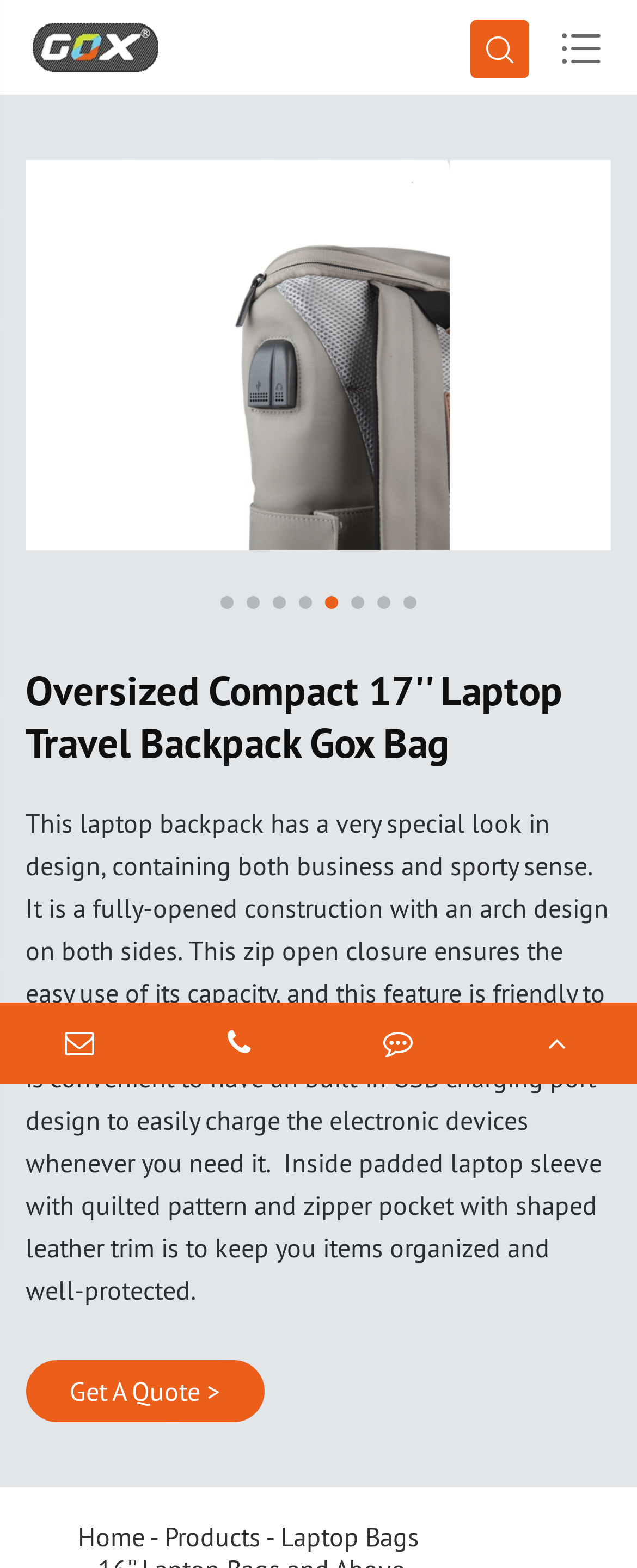What is the special feature of the backpack's design?
Based on the image, answer the question with as much detail as possible.

The description of the backpack mentions that it has a fully-opened construction with an arch design on both sides, which makes it easy to use its capacity.